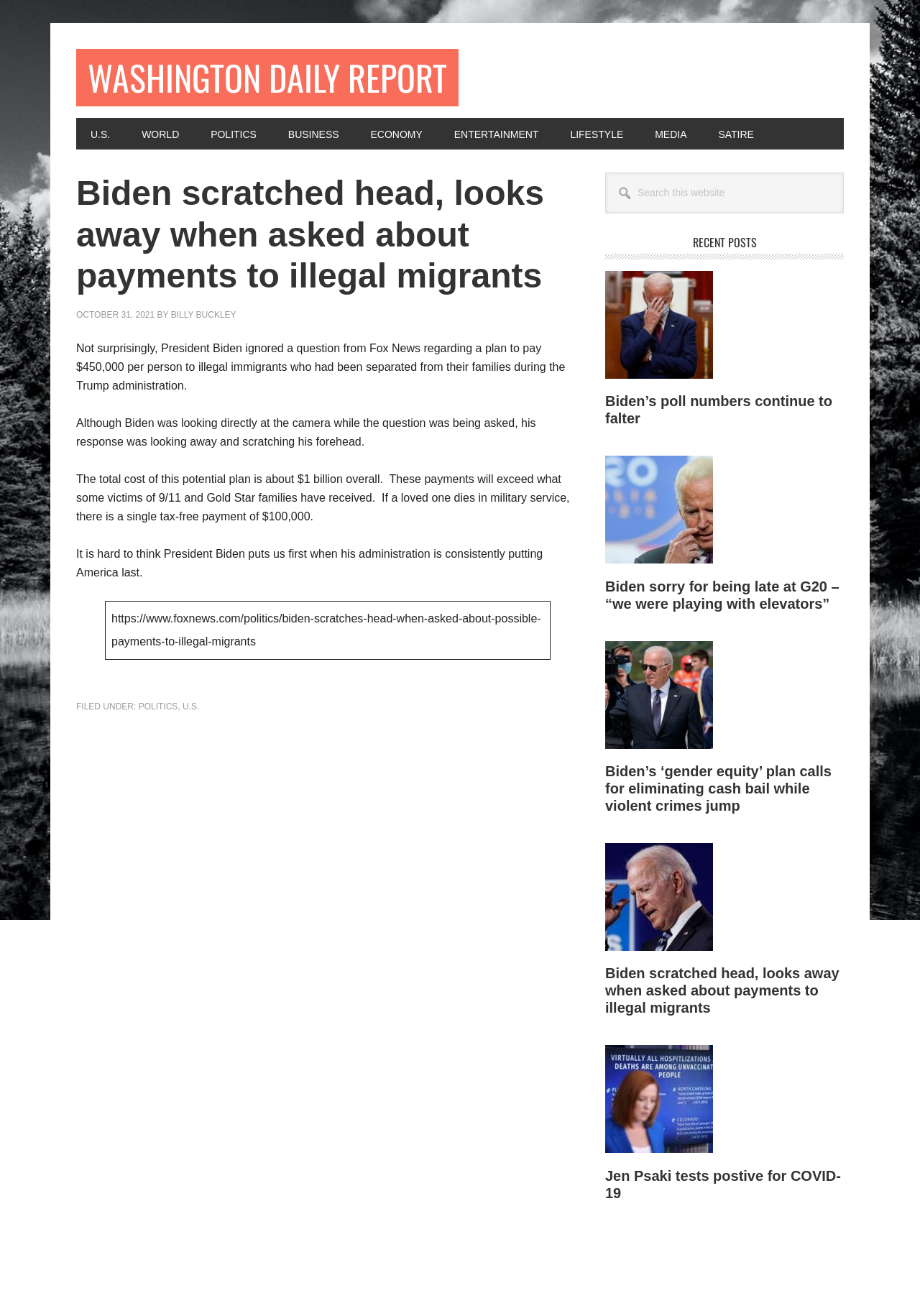Determine the bounding box coordinates of the clickable element necessary to fulfill the instruction: "Search this website". Provide the coordinates as four float numbers within the 0 to 1 range, i.e., [left, top, right, bottom].

[0.658, 0.131, 0.917, 0.162]